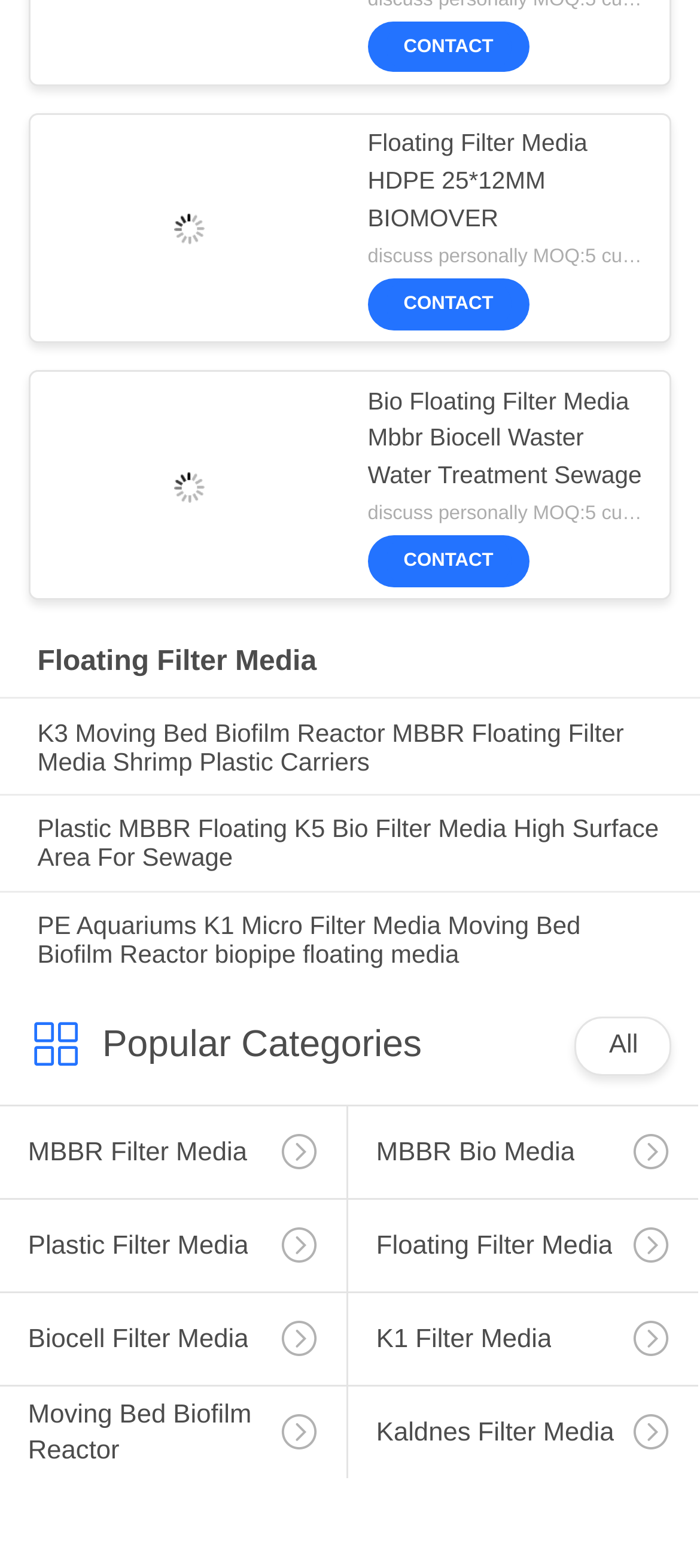Use a single word or phrase to answer this question: 
Is there a 'Popular Categories' section on this webpage?

Yes